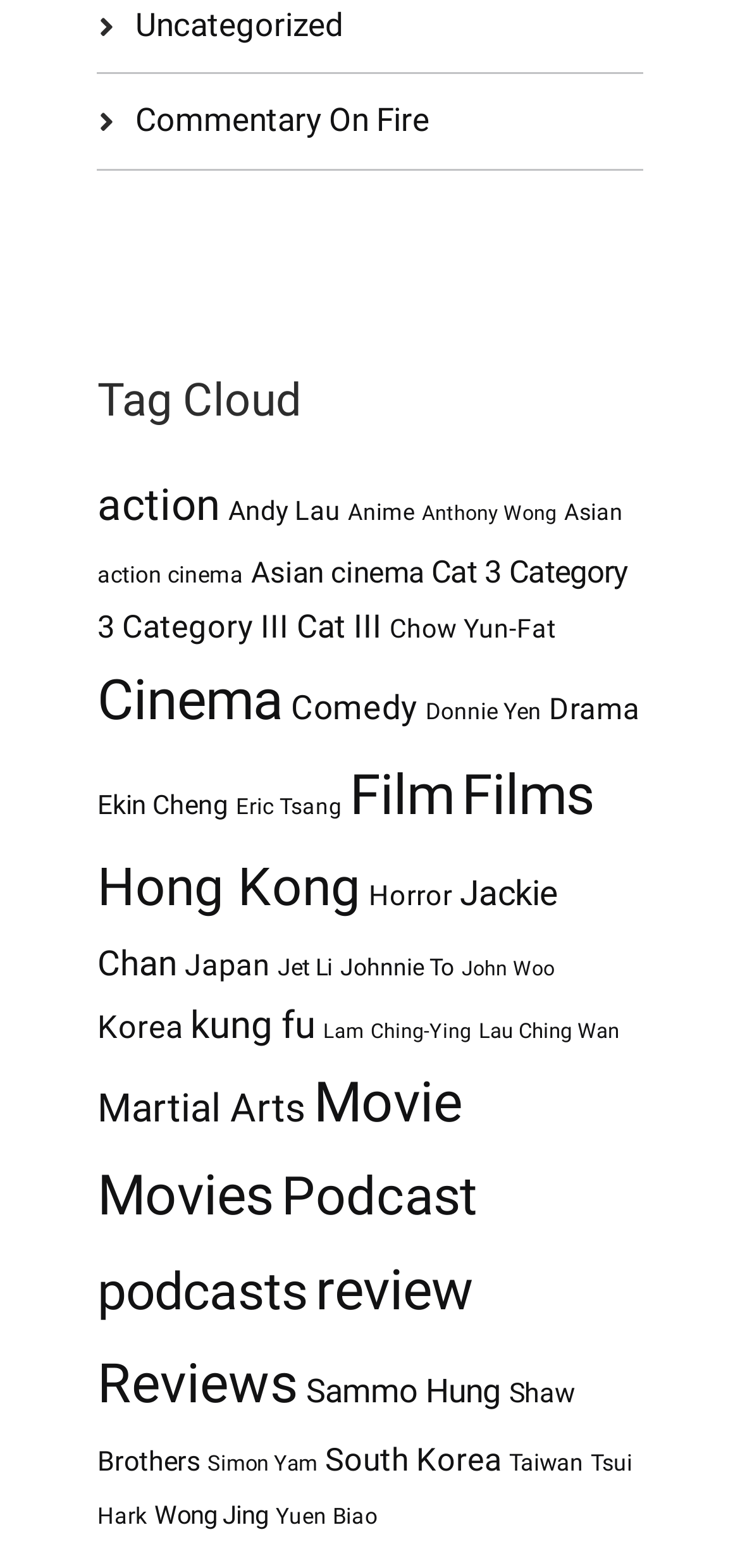Locate the bounding box coordinates of the element that needs to be clicked to carry out the instruction: "Click on the 'Uncategorized' link". The coordinates should be given as four float numbers ranging from 0 to 1, i.e., [left, top, right, bottom].

[0.183, 0.003, 0.465, 0.027]